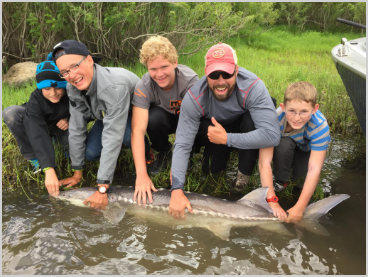How many boys are in the image?
Answer the question with a single word or phrase, referring to the image.

four